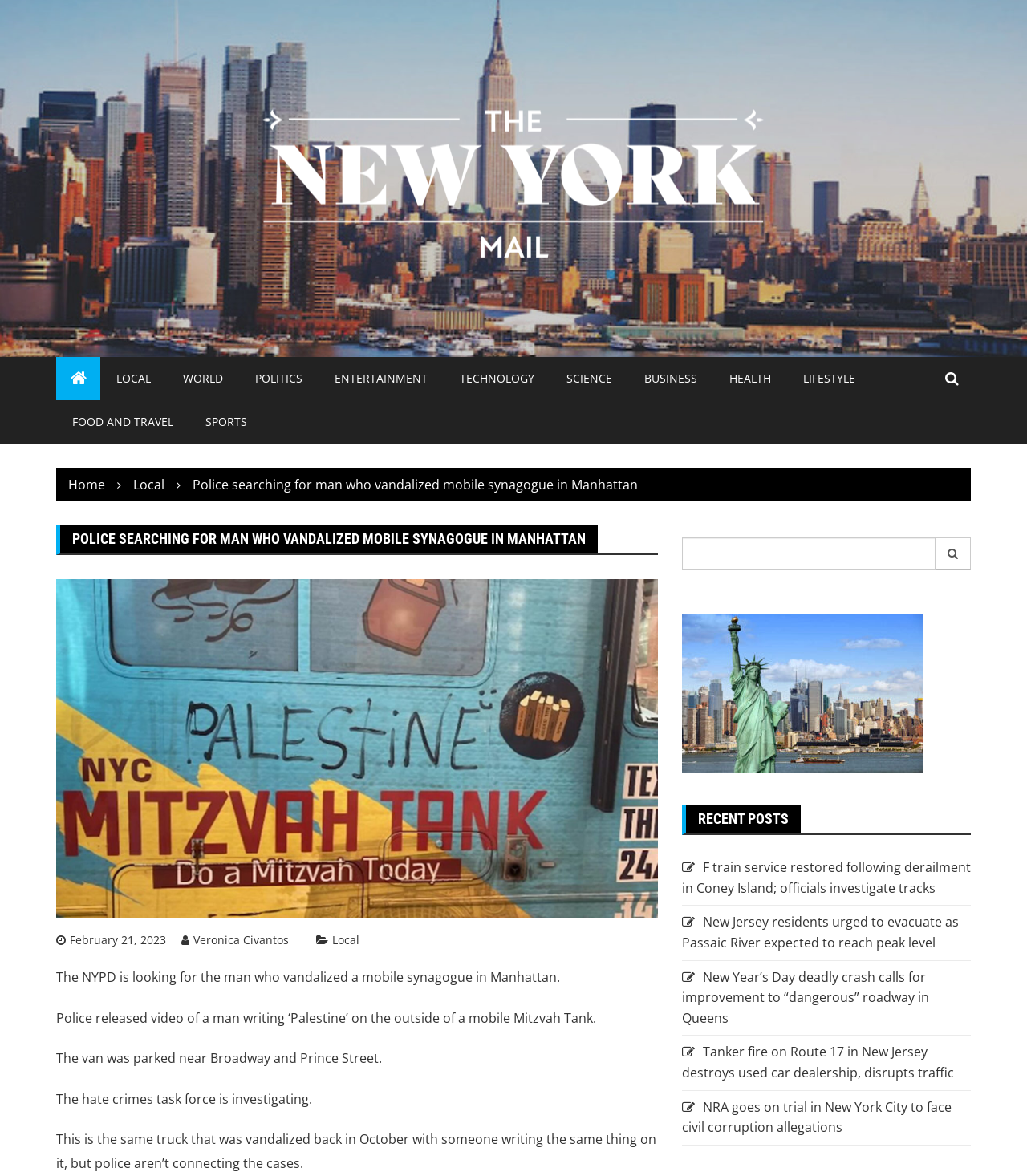Locate the bounding box coordinates of the element to click to perform the following action: 'Search for something'. The coordinates should be given as four float values between 0 and 1, in the form of [left, top, right, bottom].

[0.664, 0.457, 0.945, 0.485]